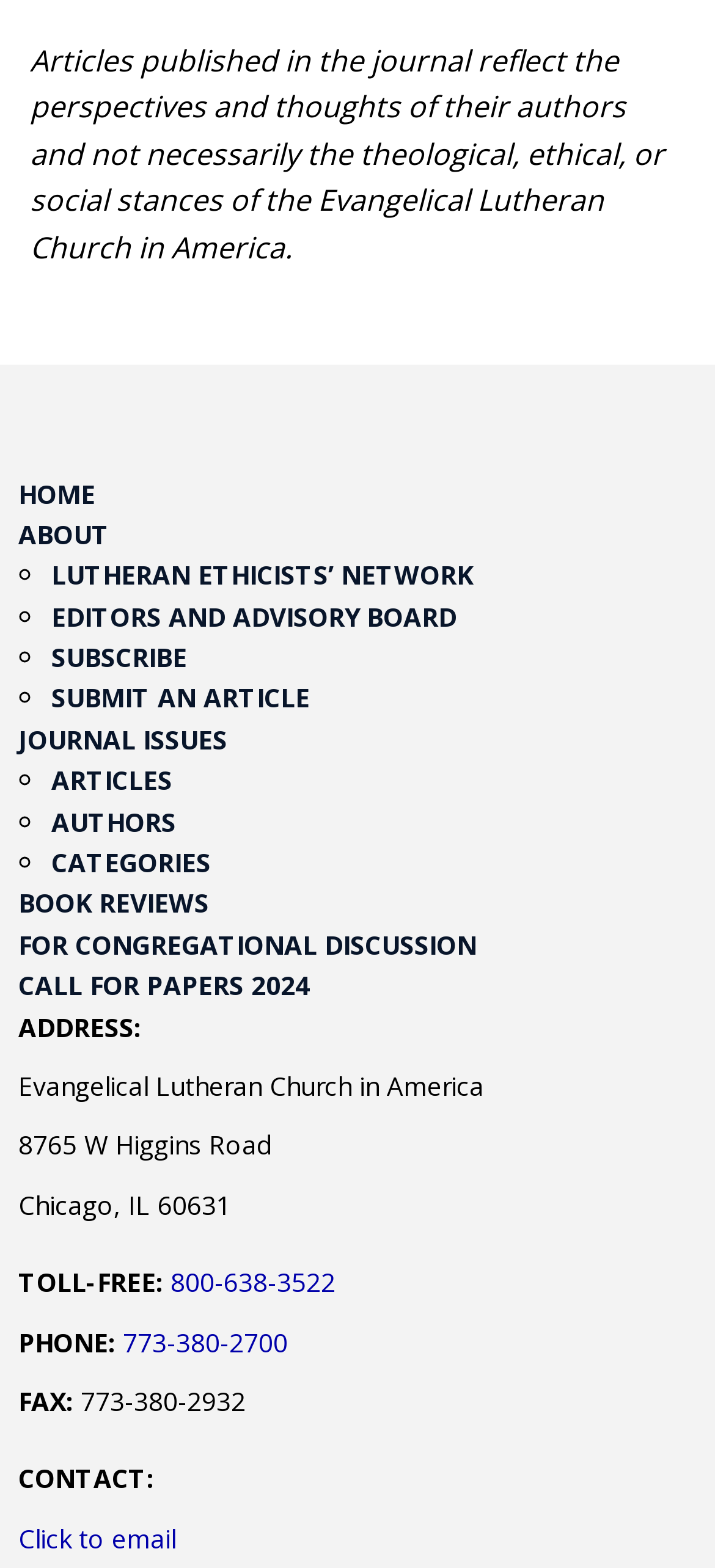Indicate the bounding box coordinates of the clickable region to achieve the following instruction: "Browse authors."

None